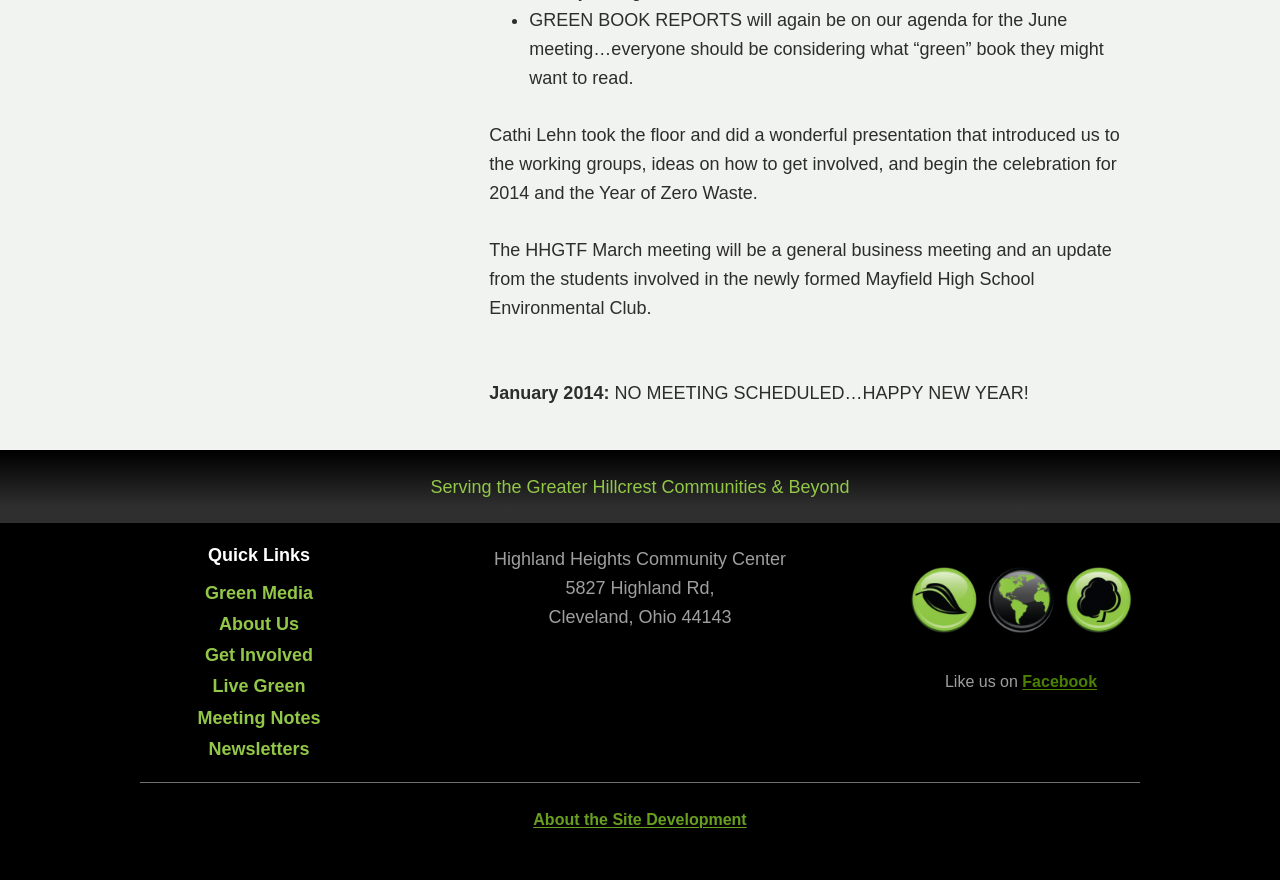How many main categories are on the webpage? Look at the image and give a one-word or short phrase answer.

5